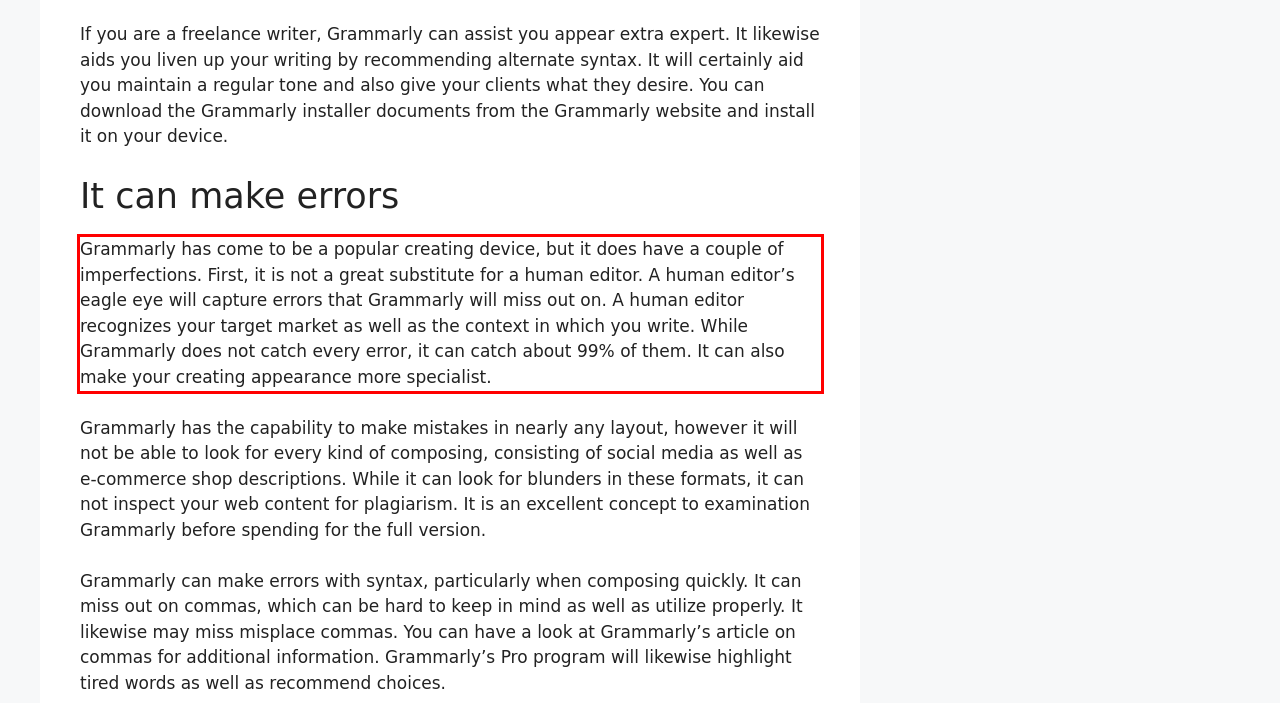Identify and transcribe the text content enclosed by the red bounding box in the given screenshot.

Grammarly has come to be a popular creating device, but it does have a couple of imperfections. First, it is not a great substitute for a human editor. A human editor’s eagle eye will capture errors that Grammarly will miss out on. A human editor recognizes your target market as well as the context in which you write. While Grammarly does not catch every error, it can catch about 99% of them. It can also make your creating appearance more specialist.